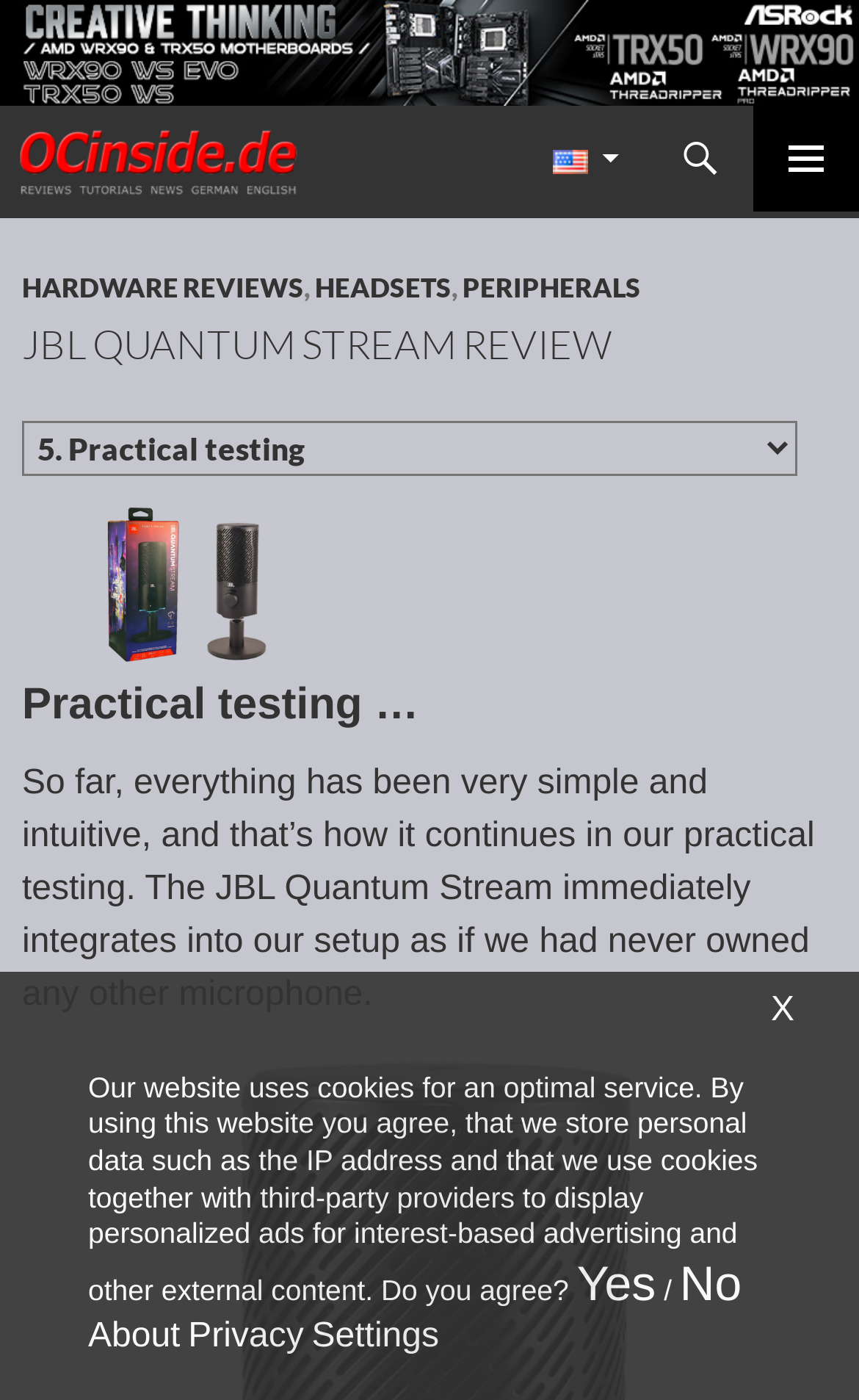Respond to the following query with just one word or a short phrase: 
What is the name of the PC hardware portal?

ocinside.de